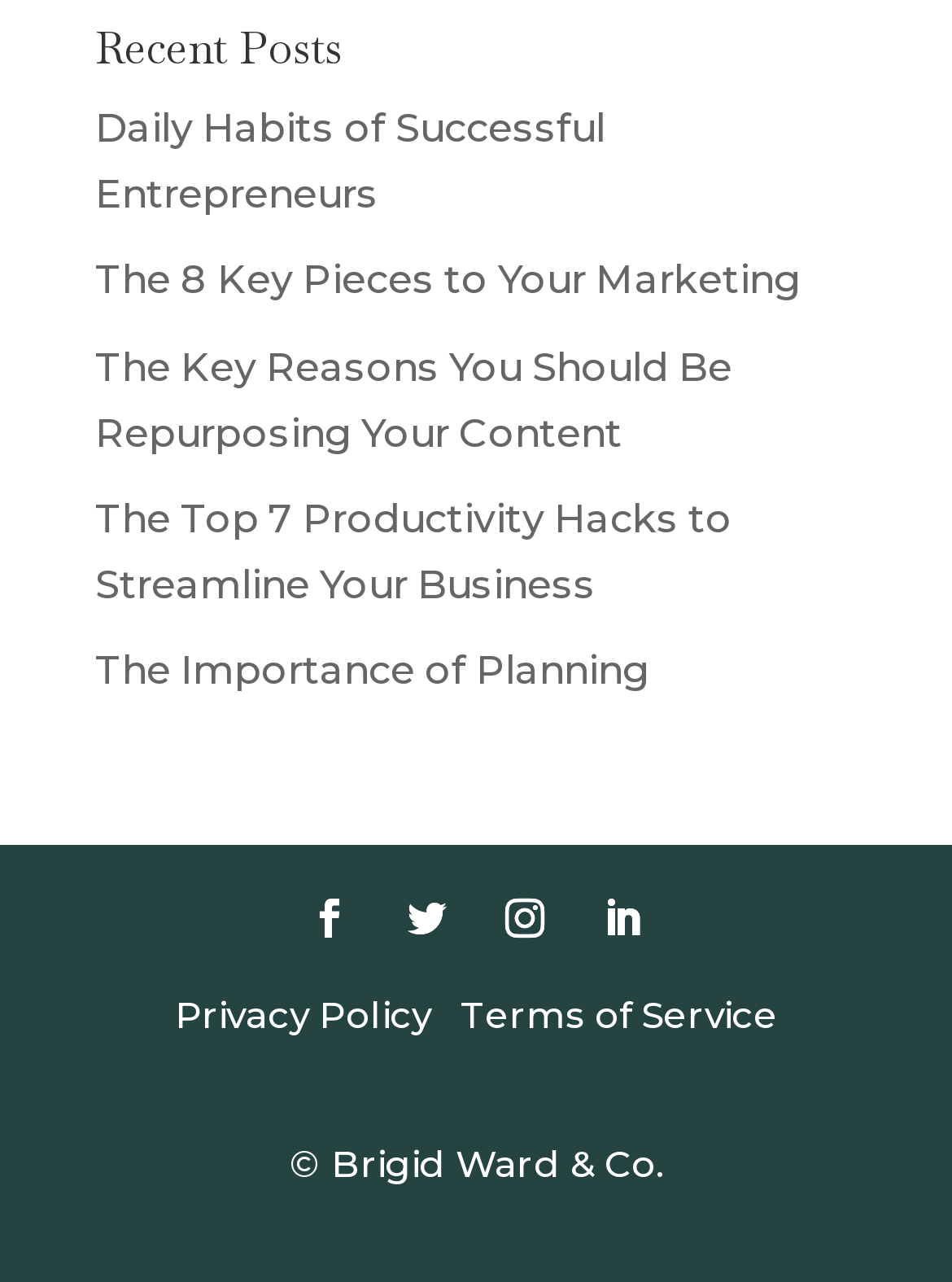What is the last link under 'Recent Posts'?
Give a comprehensive and detailed explanation for the question.

I looked at the links under the 'Recent Posts' heading and found that the last link is 'The Importance of Planning'.